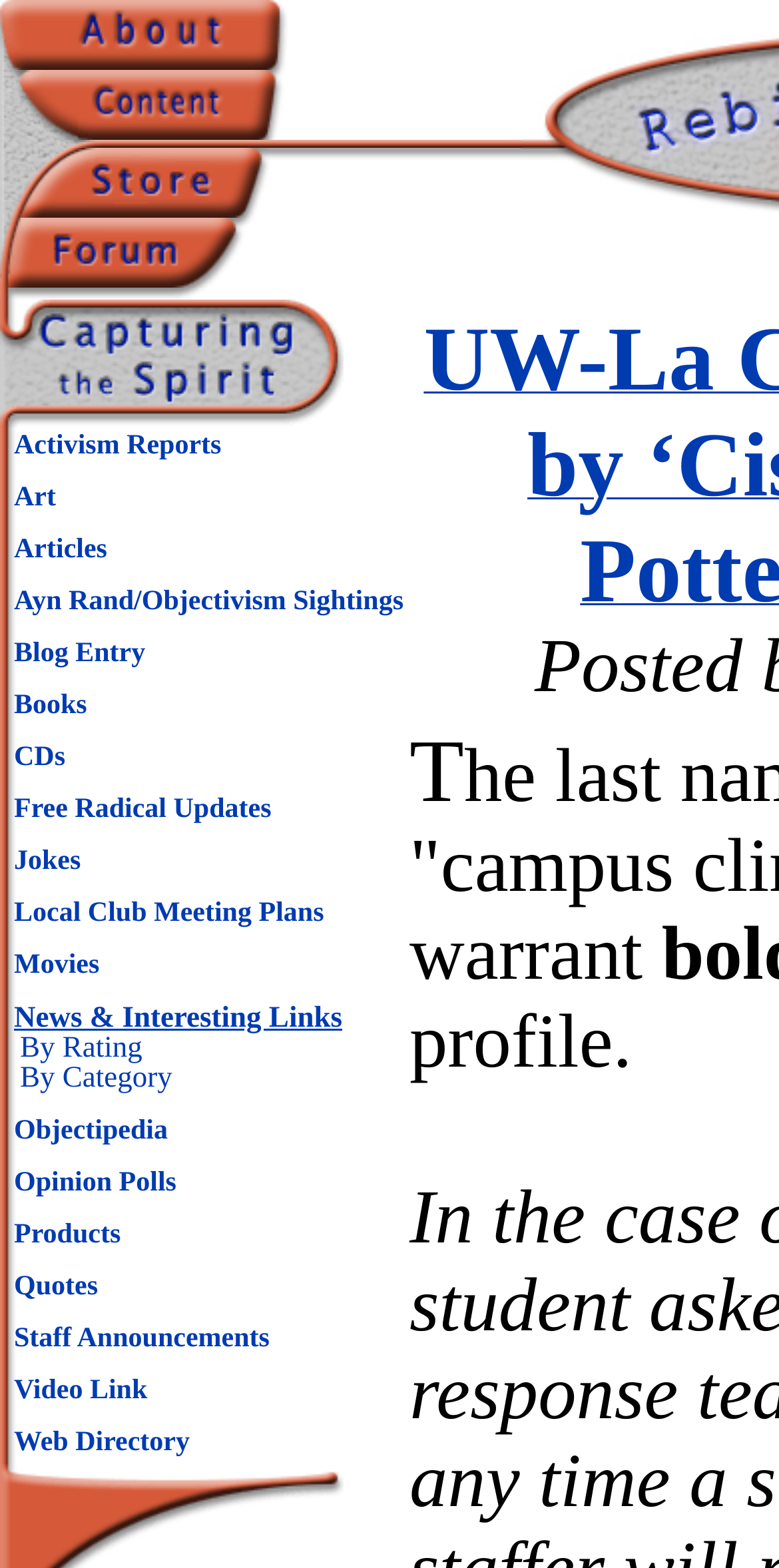Refer to the image and answer the question with as much detail as possible: How many rows are there in the 'About Content Store Forum' table?

I examined the 'About Content Store Forum' table and found that it has three rows, each containing 'About', 'Content', and 'Store Forum' respectively.